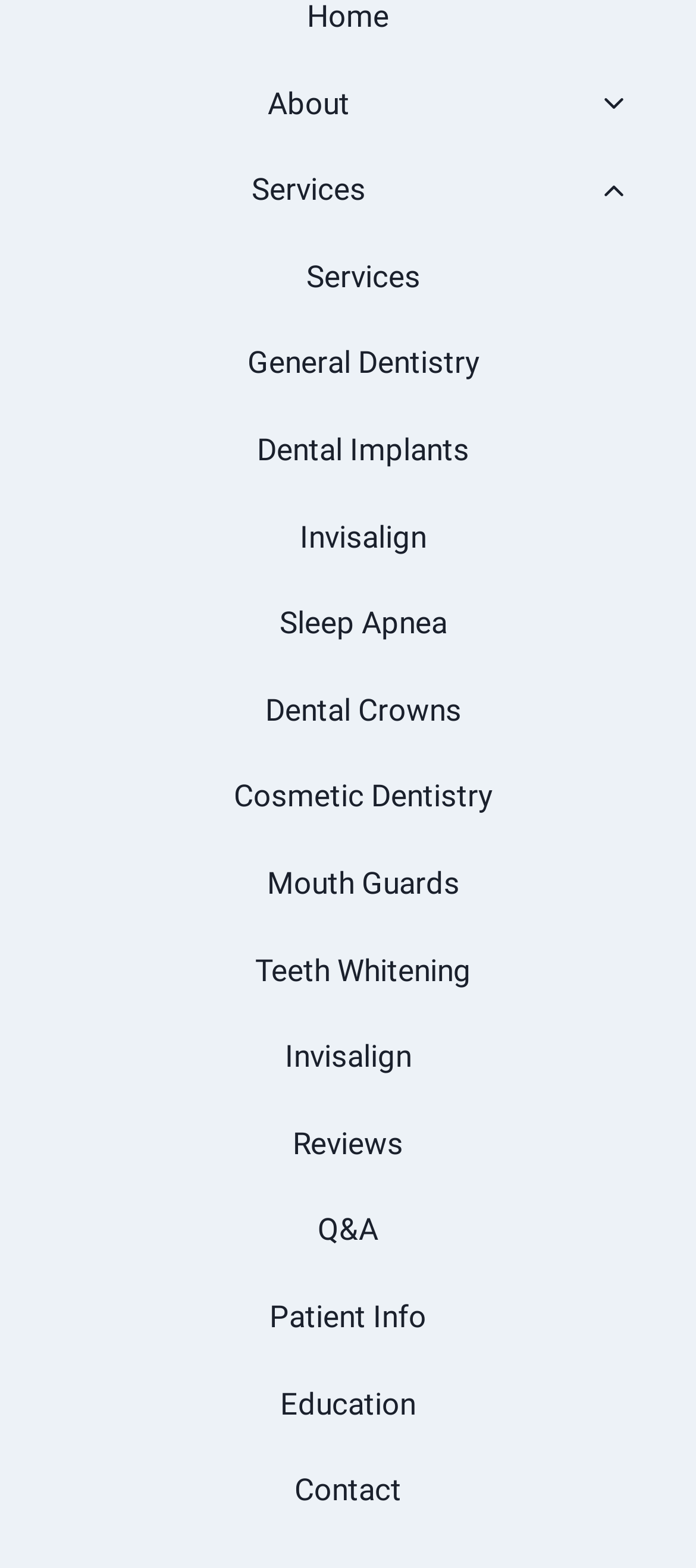Given the description Toggle child menuExpand, predict the bounding box coordinates of the UI element. Ensure the coordinates are in the format (top-left x, top-left y, bottom-right x, bottom-right y) and all values are between 0 and 1.

[0.825, 0.039, 0.938, 0.094]